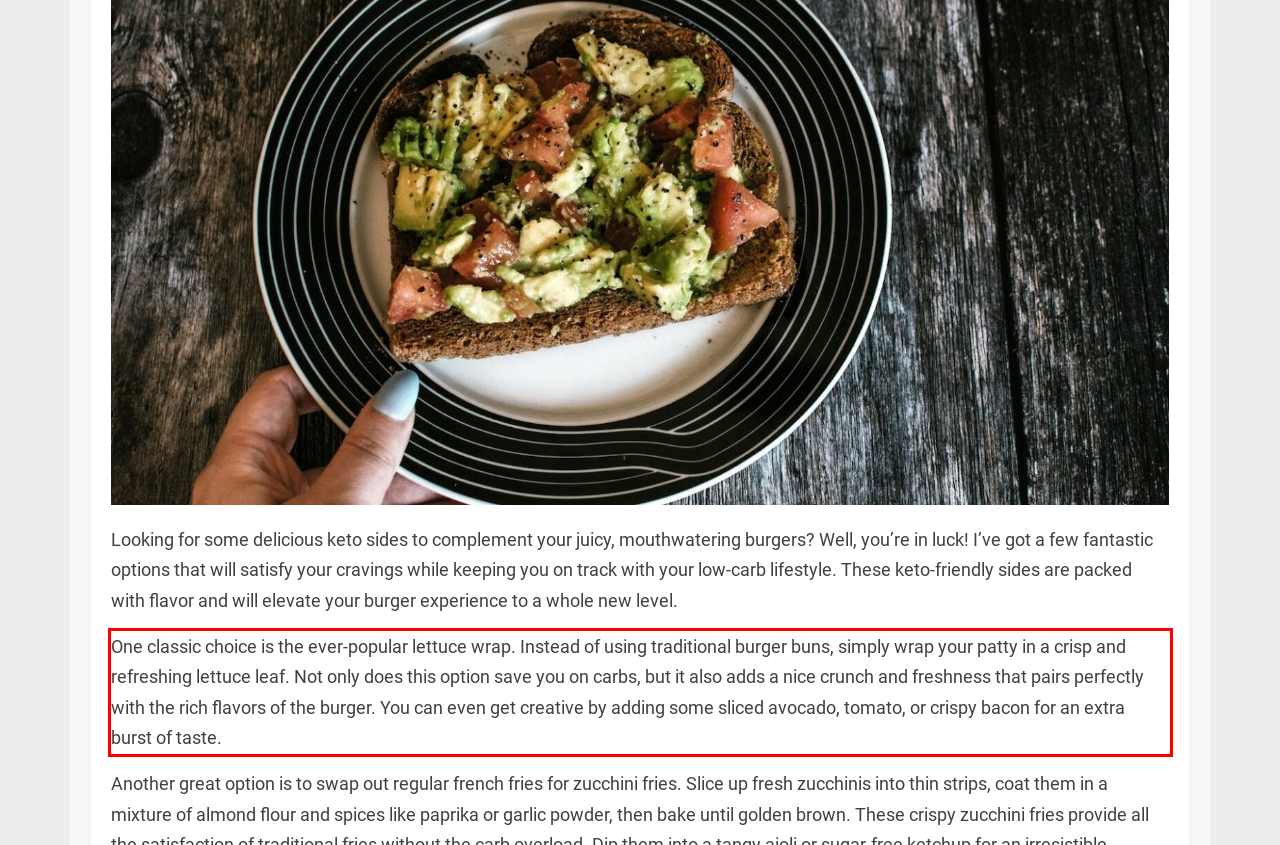Given a webpage screenshot, identify the text inside the red bounding box using OCR and extract it.

One classic choice is the ever-popular lettuce wrap. Instead of using traditional burger buns, simply wrap your patty in a crisp and refreshing lettuce leaf. Not only does this option save you on carbs, but it also adds a nice crunch and freshness that pairs perfectly with the rich flavors of the burger. You can even get creative by adding some sliced avocado, tomato, or crispy bacon for an extra burst of taste.